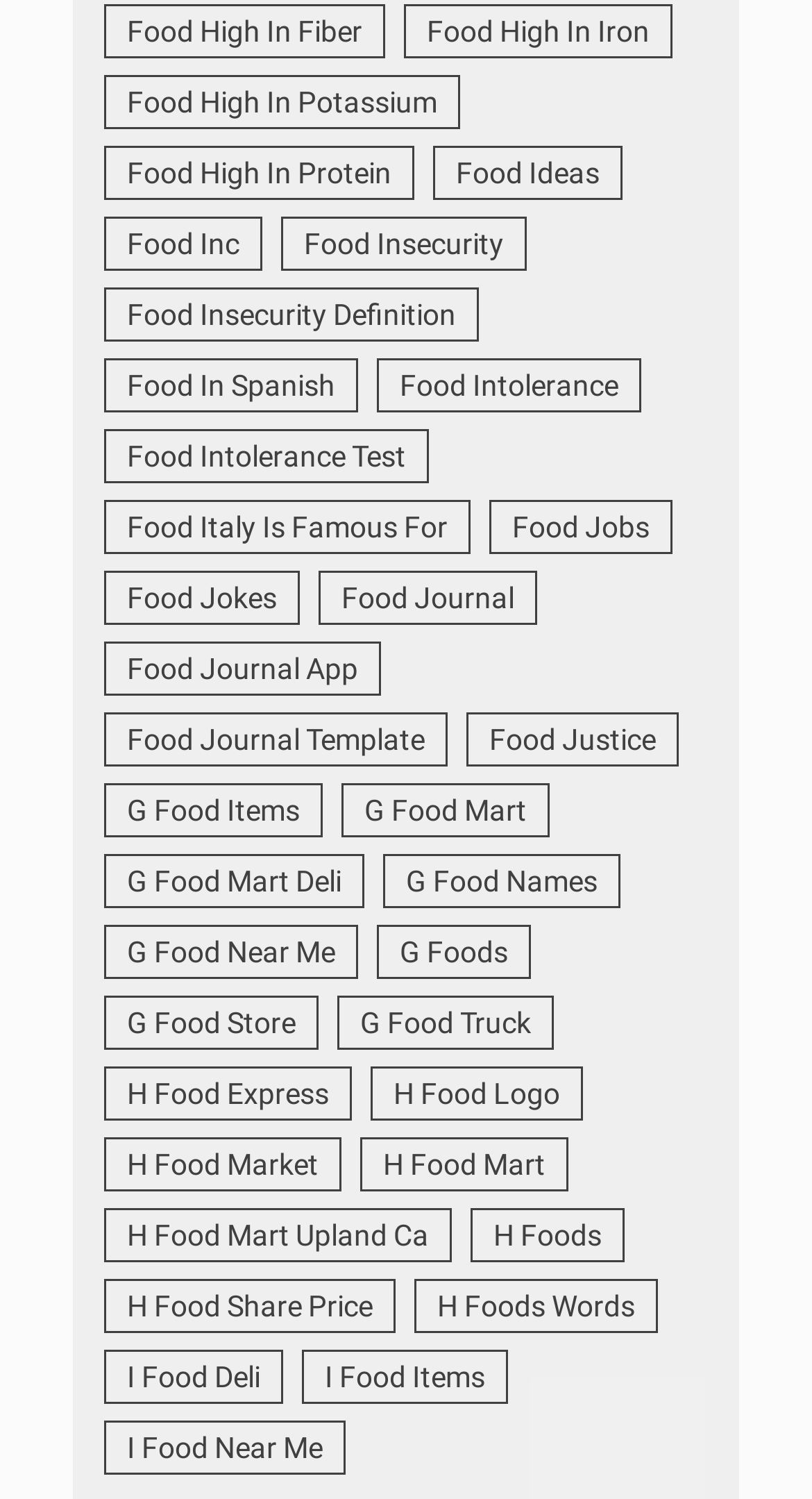What is the first food-related link on the webpage? Please answer the question using a single word or phrase based on the image.

Food High In Fiber